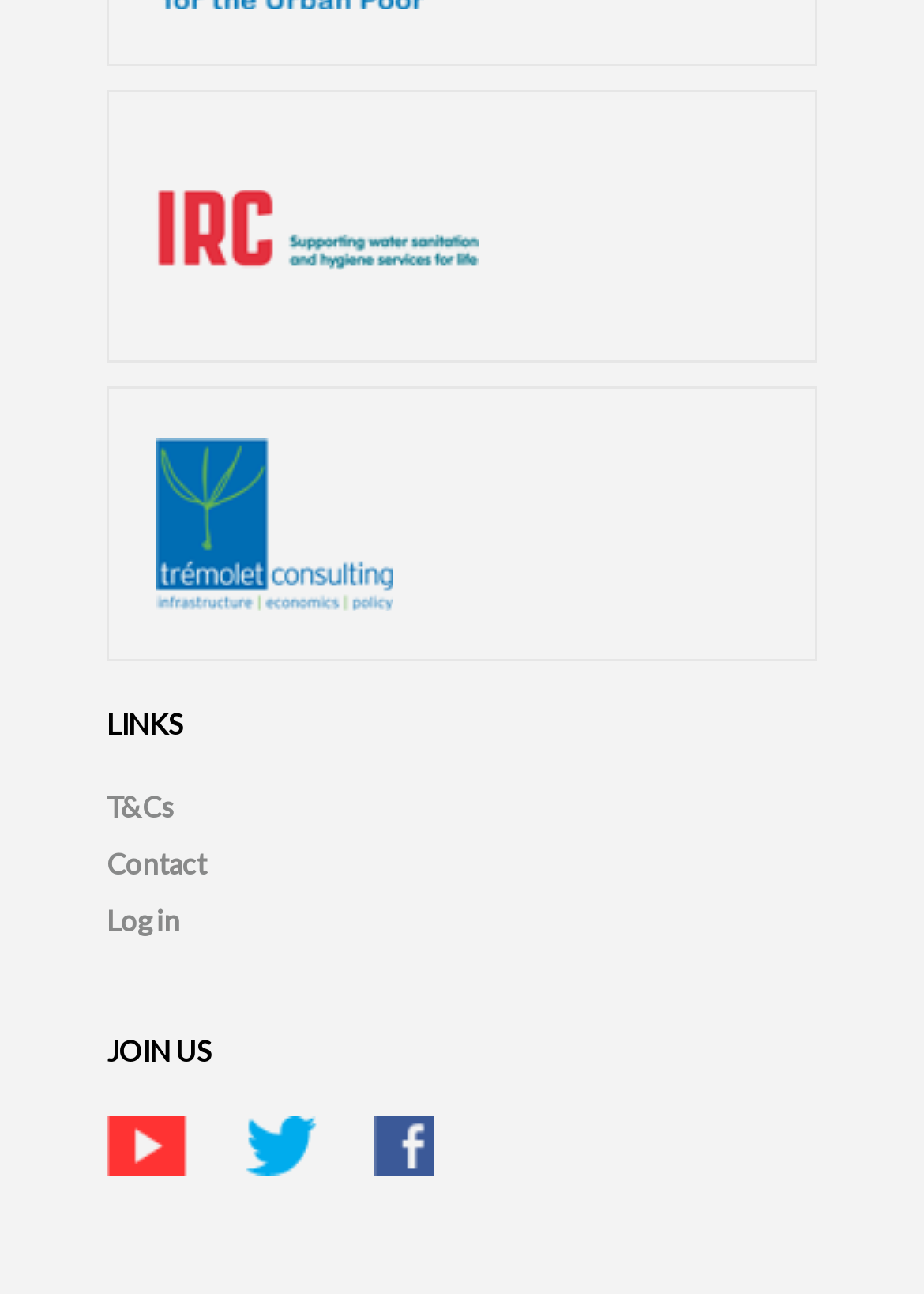How many links are there under the 'LINKS' heading?
Give a thorough and detailed response to the question.

There are three links under the 'LINKS' heading, which are 'T&Cs', 'Contact', and 'Log in', located at the top middle of the webpage, indicated by the bounding box coordinates [0.115, 0.609, 0.19, 0.637], [0.115, 0.654, 0.223, 0.681], and [0.115, 0.699, 0.195, 0.726] respectively.